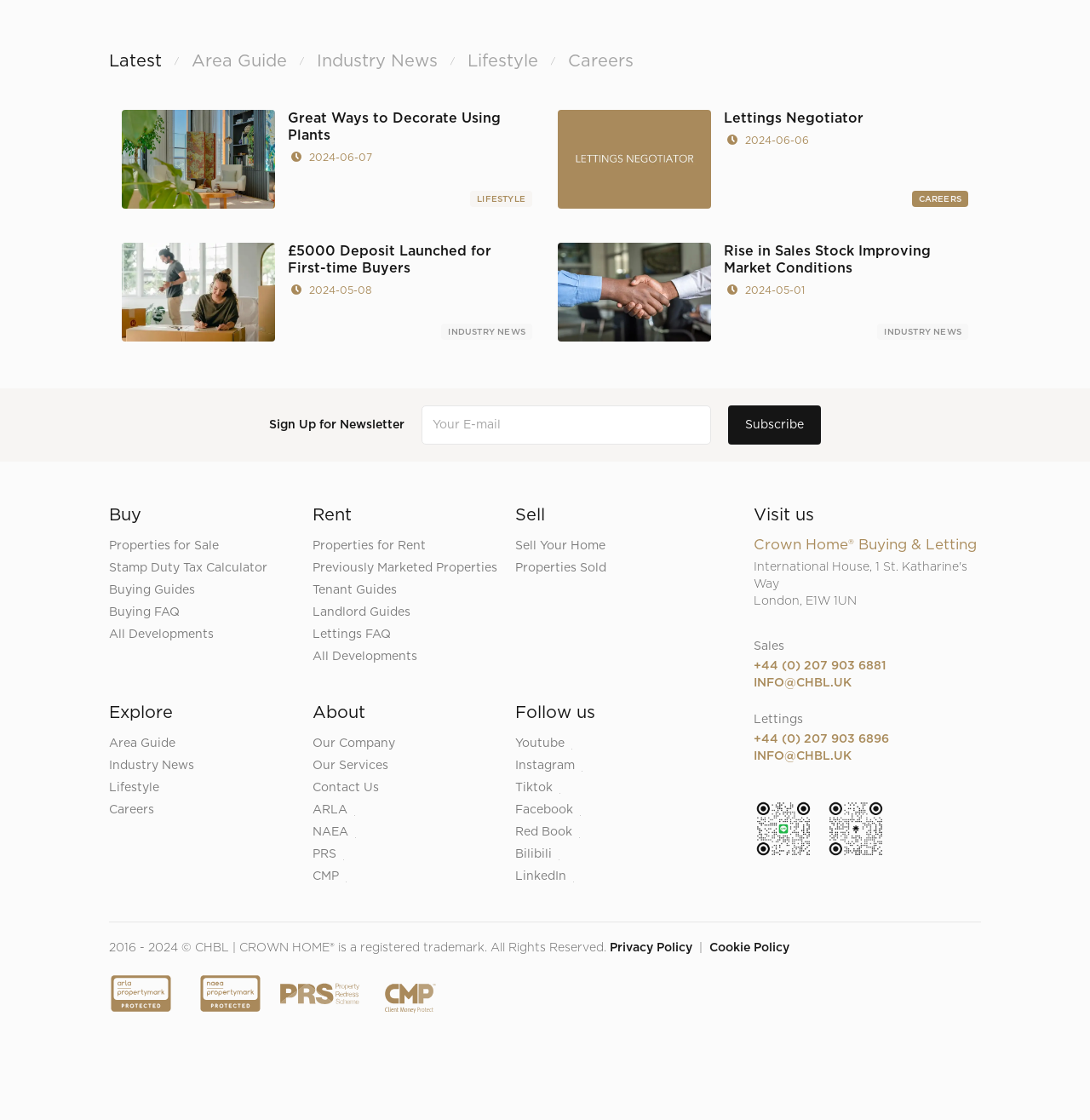Find the bounding box coordinates for the area that must be clicked to perform this action: "Read the 'Great Ways to Decorate Using Plants' article".

[0.264, 0.098, 0.488, 0.163]